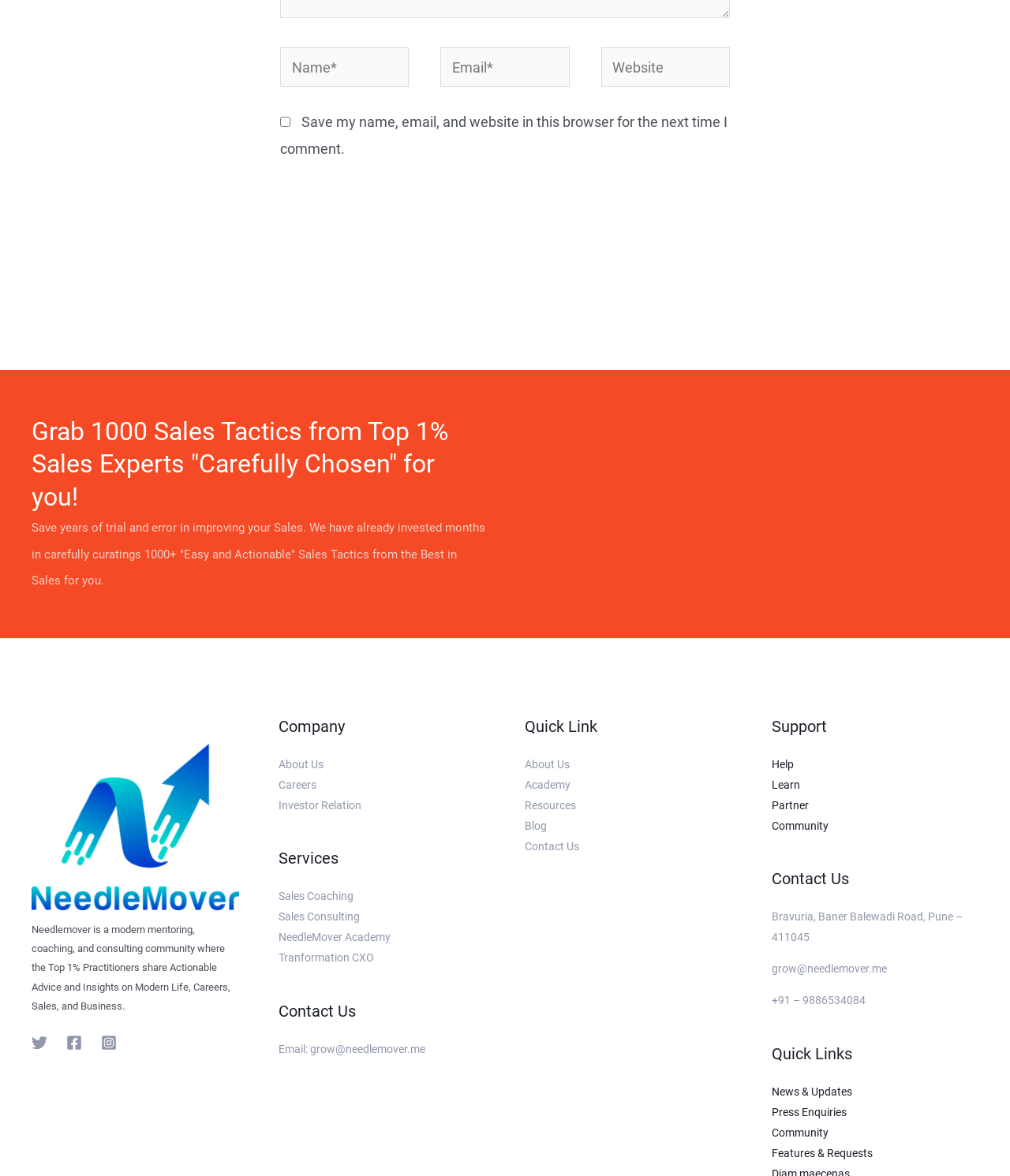From the webpage screenshot, predict the bounding box coordinates (top-left x, top-left y, bottom-right x, bottom-right y) for the UI element described here: alt="Google +"

None